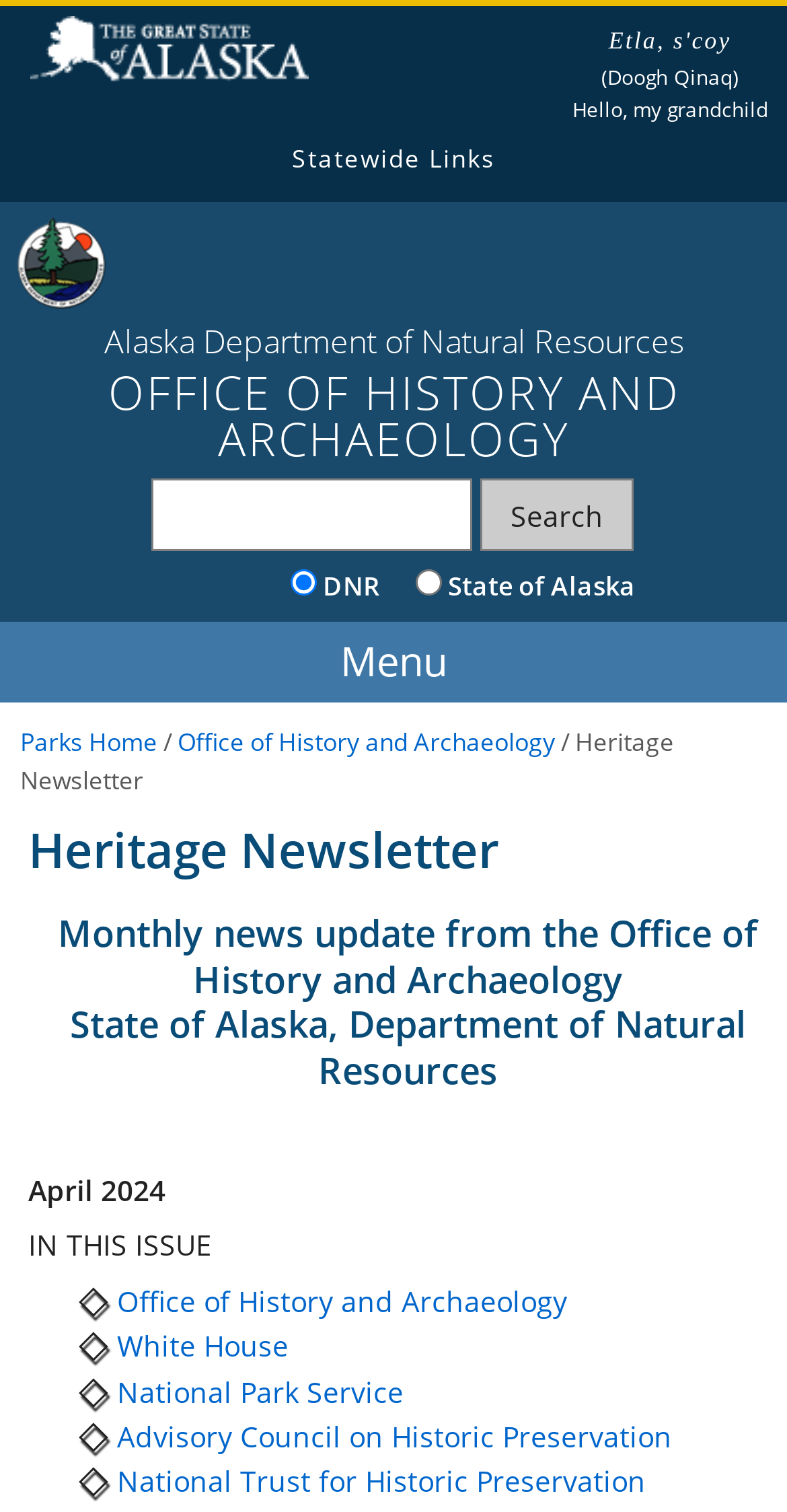Determine the bounding box coordinates of the clickable element to complete this instruction: "read about the Office of History and Archaeology". Provide the coordinates in the format of four float numbers between 0 and 1, [left, top, right, bottom].

[0.226, 0.479, 0.705, 0.502]